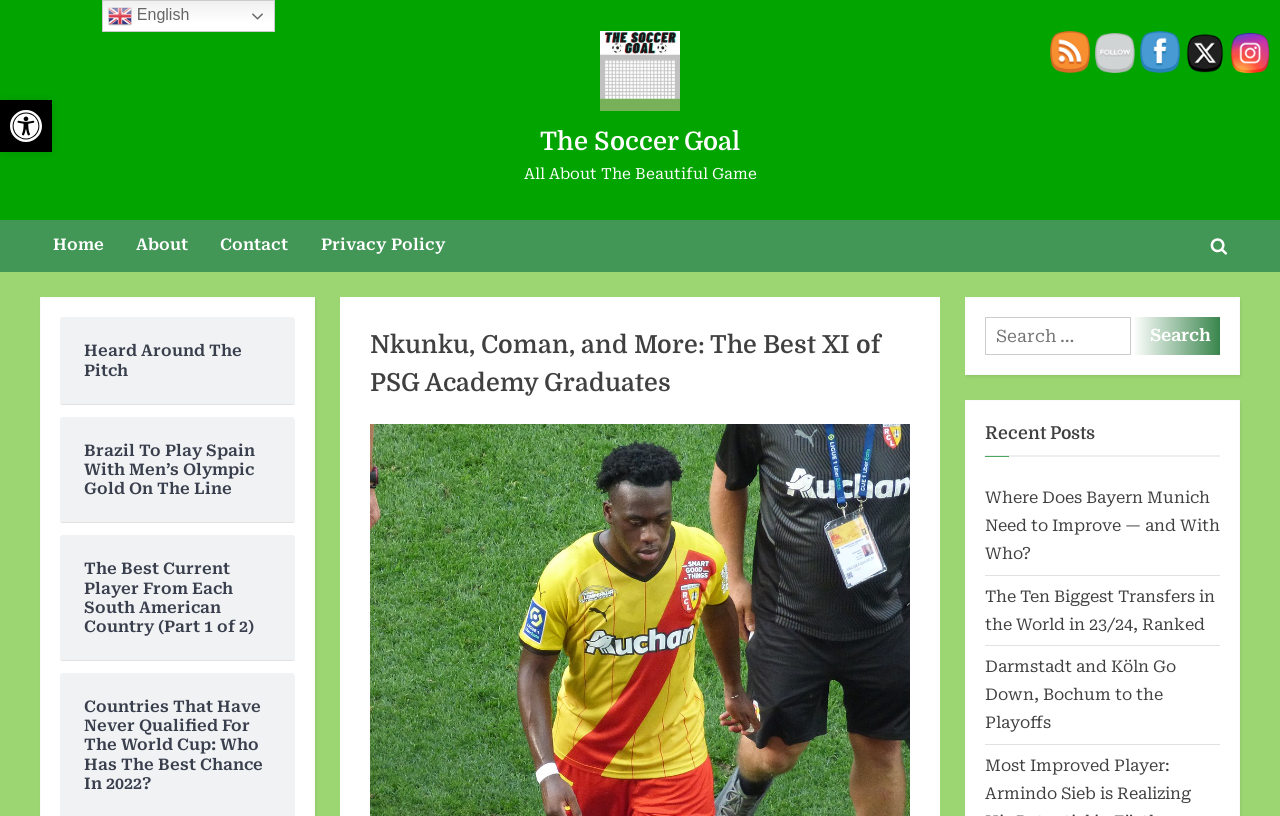How many recent posts are listed?
Please answer the question with a detailed and comprehensive explanation.

I counted the number of links under the 'Recent Posts' heading and found that there are three links, which suggests that there are three recent posts listed.